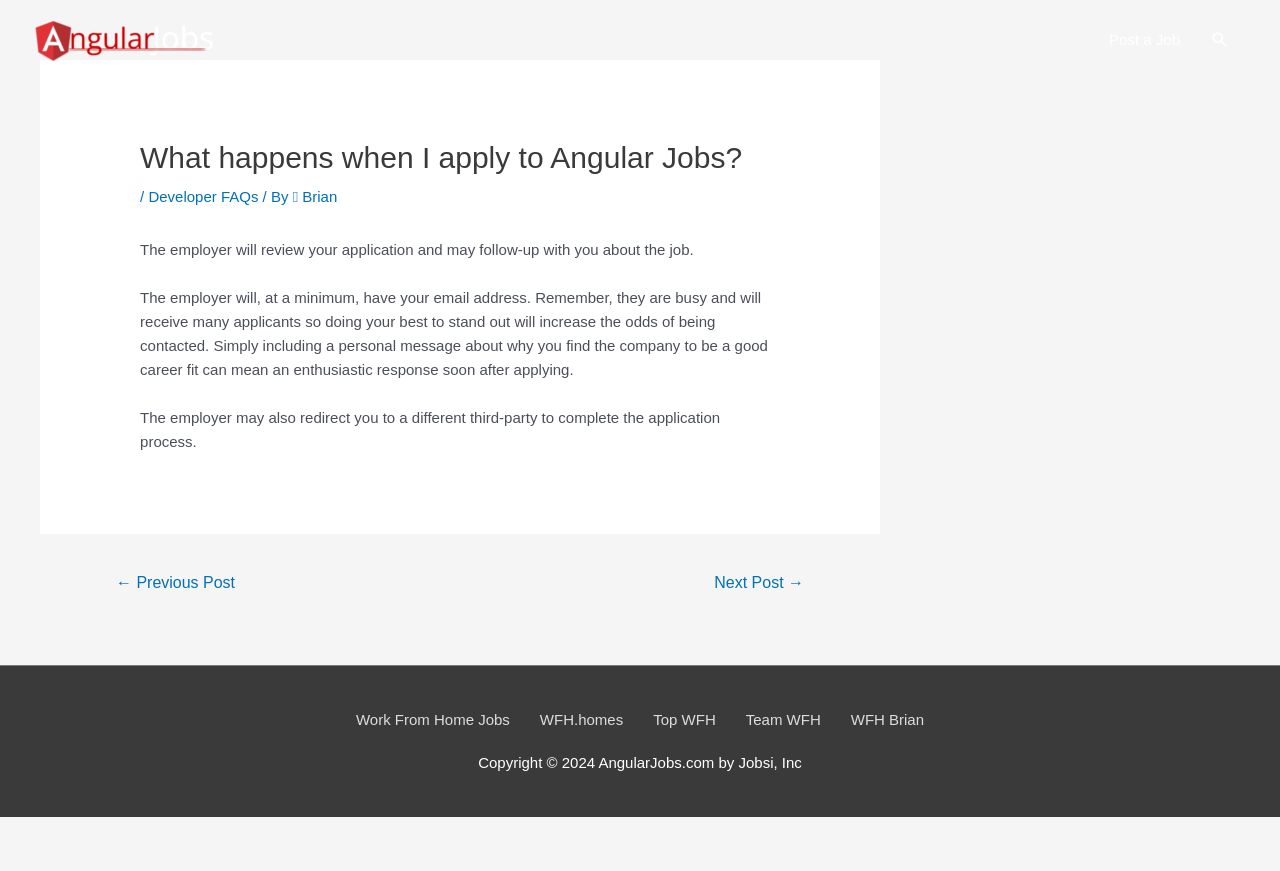Identify the main heading from the webpage and provide its text content.

What happens when I apply to Angular Jobs?